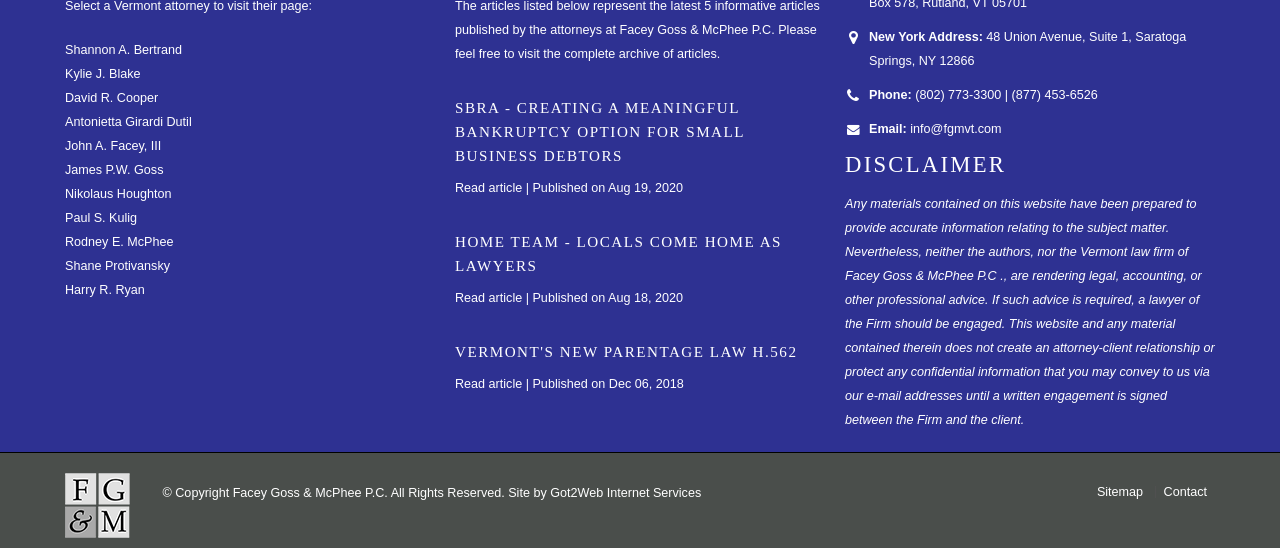Identify the bounding box coordinates of the area you need to click to perform the following instruction: "Click on the link to read the article 'SBRA - CREATING A MEANINGFUL BANKRUPTCY OPTION FOR SMALL BUSINESS DEBTORS'".

[0.355, 0.33, 0.408, 0.356]